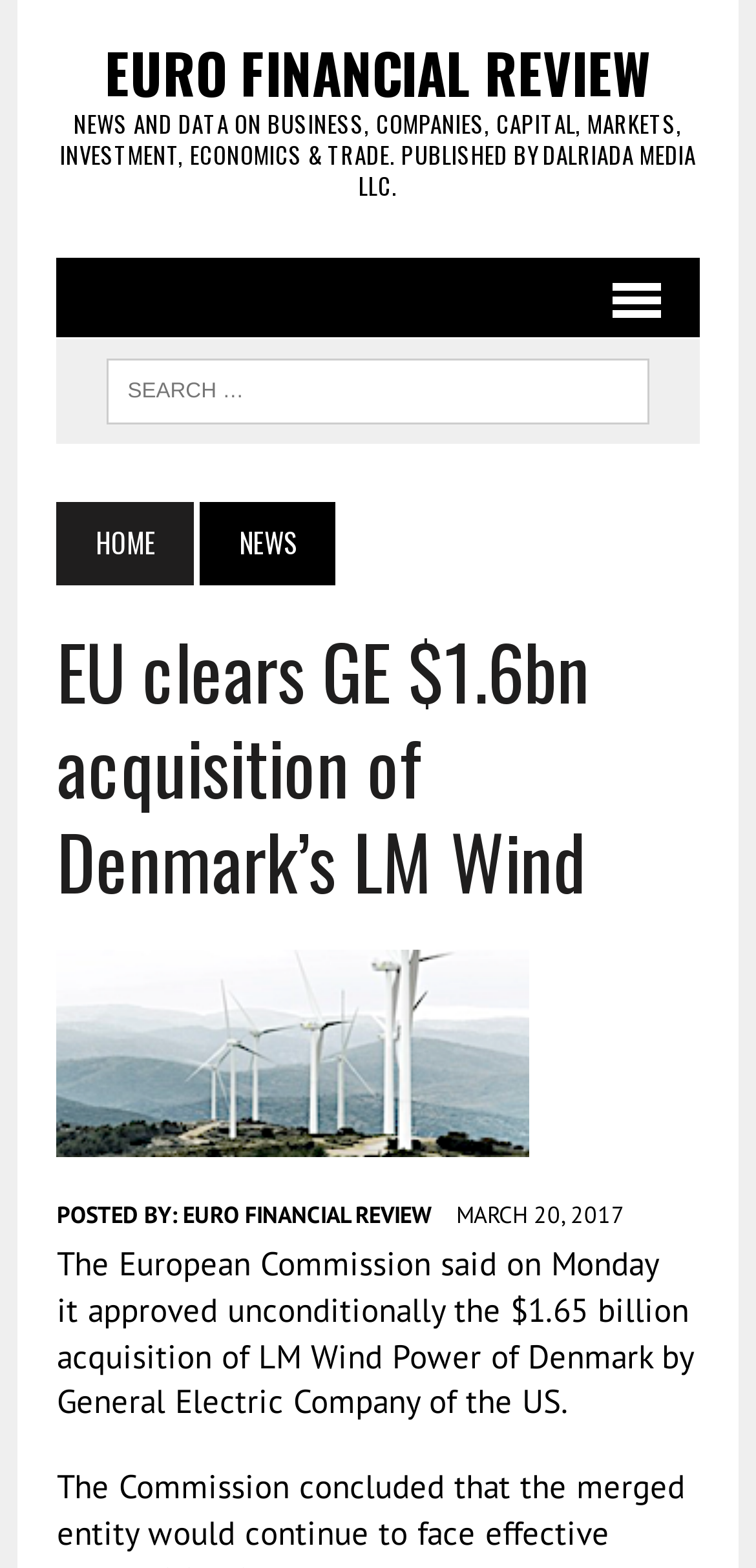What is the name of the company acquiring LM Wind Power?
Based on the screenshot, give a detailed explanation to answer the question.

Based on the article content, it is mentioned that 'The European Commission said on Monday it approved unconditionally the $1.65 billion acquisition of LM Wind Power of Denmark by General Electric Company of the US.' Therefore, the company acquiring LM Wind Power is General Electric Company.